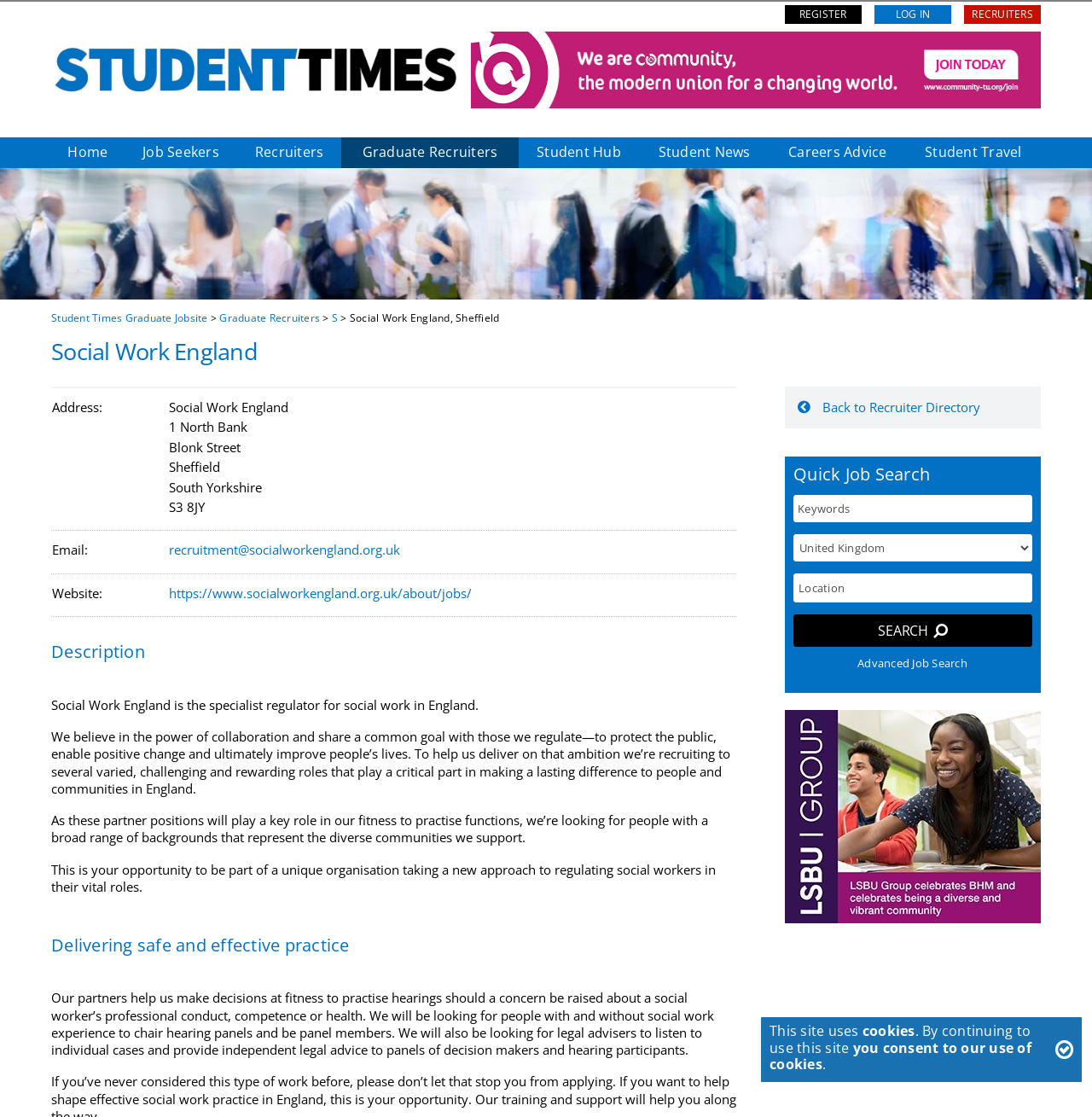Locate the bounding box coordinates of the area that needs to be clicked to fulfill the following instruction: "Check the 'Student Times' link". The coordinates should be in the format of four float numbers between 0 and 1, namely [left, top, right, bottom].

[0.047, 0.04, 0.418, 0.084]